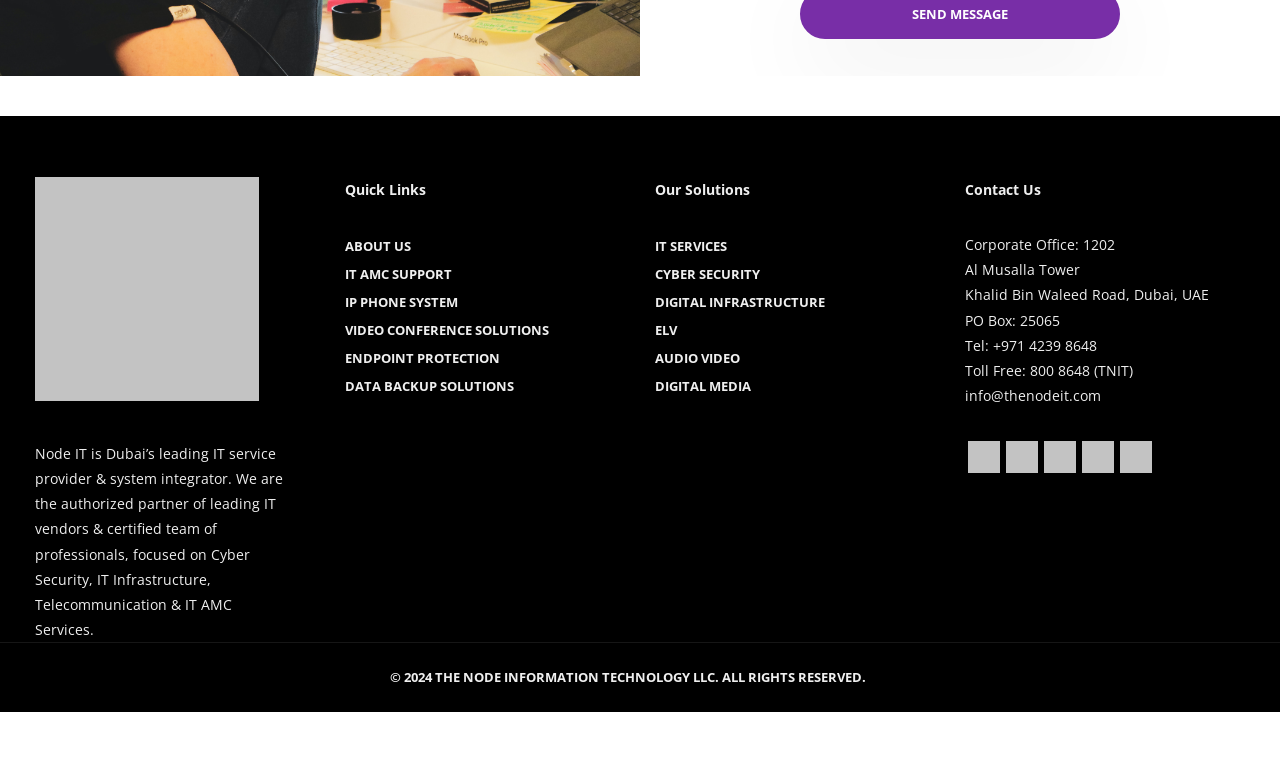What is the address of the corporate office?
Using the image, give a concise answer in the form of a single word or short phrase.

Al Musalla Tower, Khalid Bin Waleed Road, Dubai, UAE